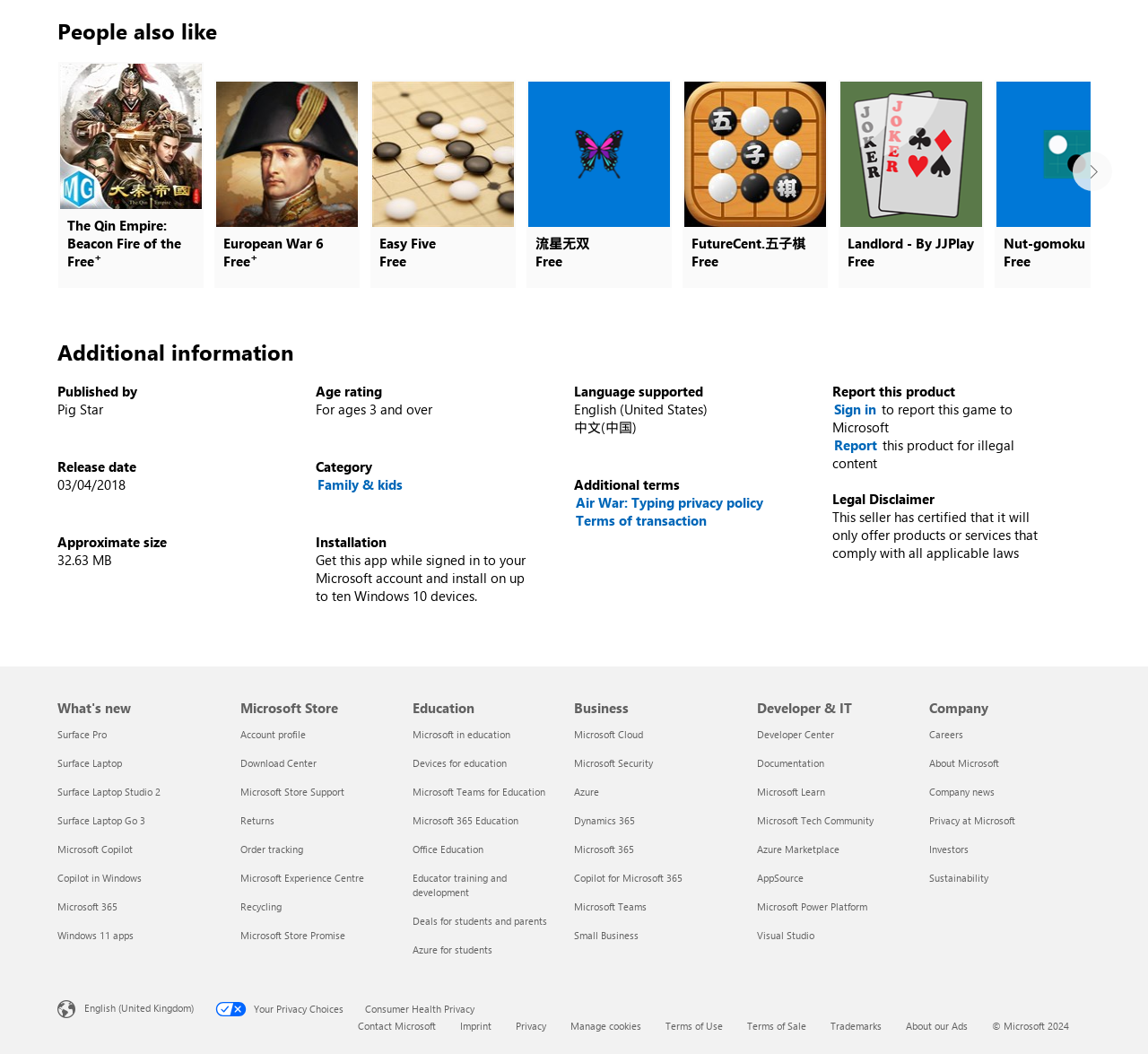Answer the following query with a single word or phrase:
How many devices can the app be installed on?

up to ten